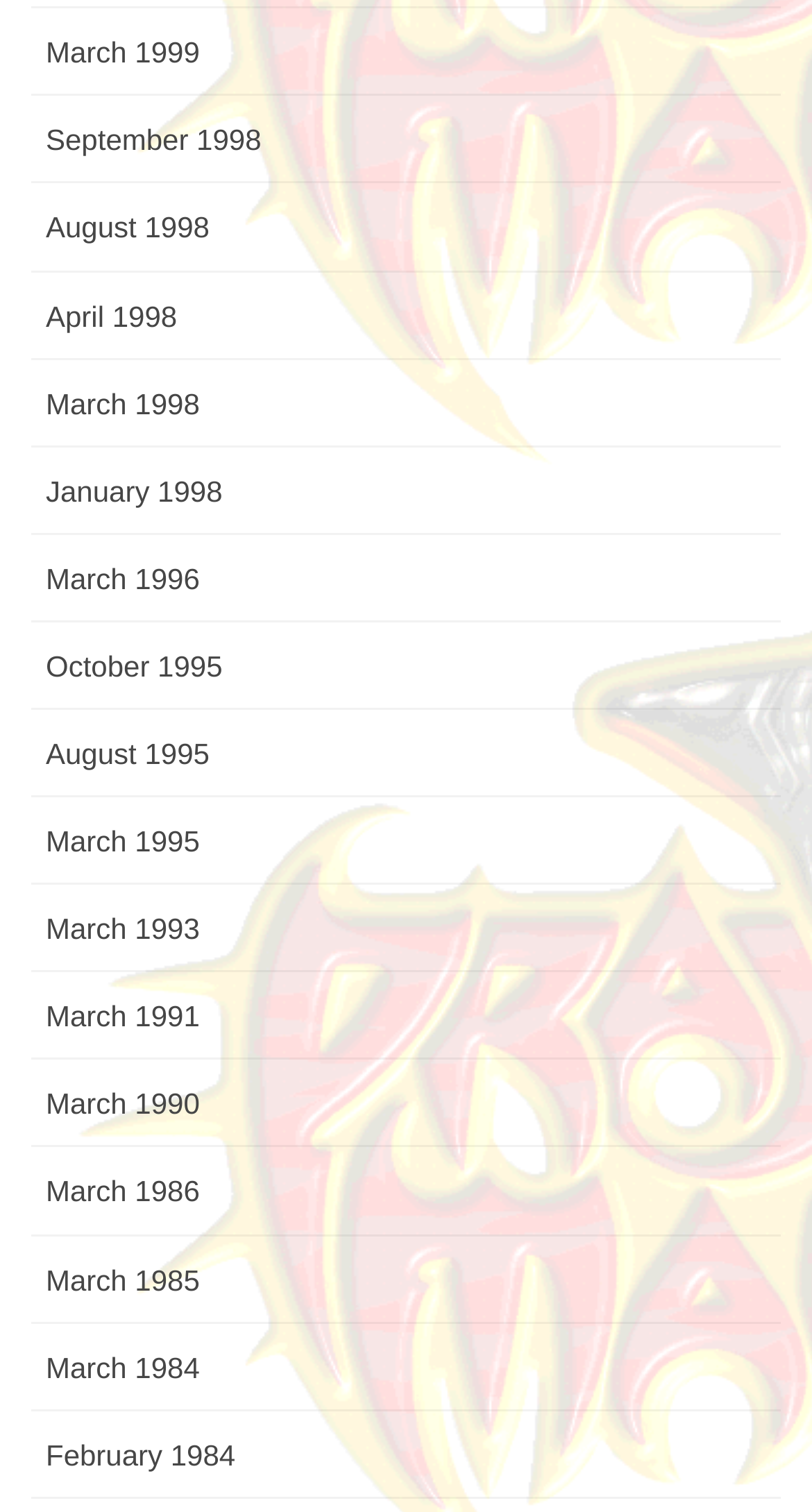Pinpoint the bounding box coordinates of the element to be clicked to execute the instruction: "visit February 1984 page".

[0.038, 0.933, 0.962, 0.991]